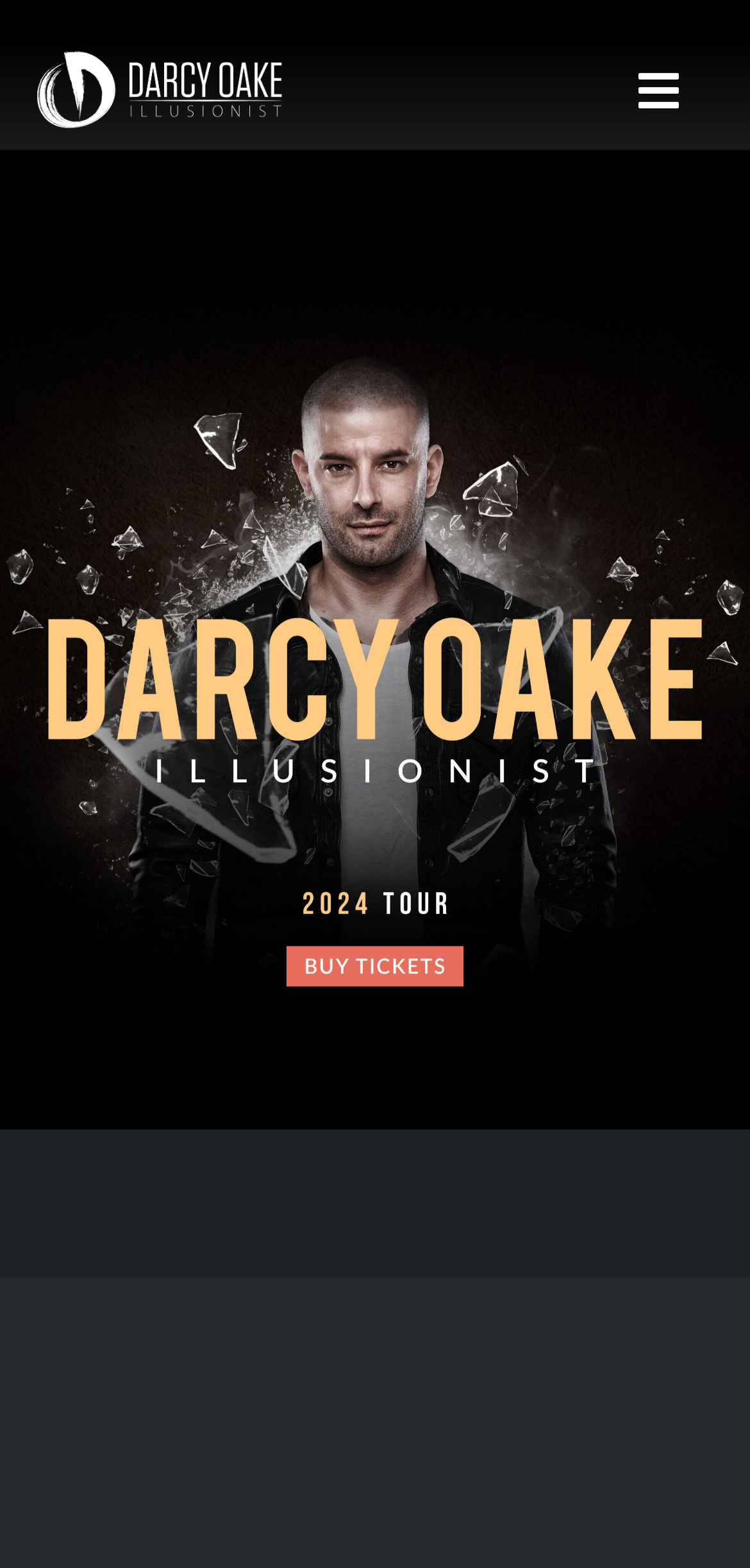Locate the bounding box coordinates of the UI element described by: "http://www.canbiotech.com/". Provide the coordinates as four float numbers between 0 and 1, formatted as [left, top, right, bottom].

None